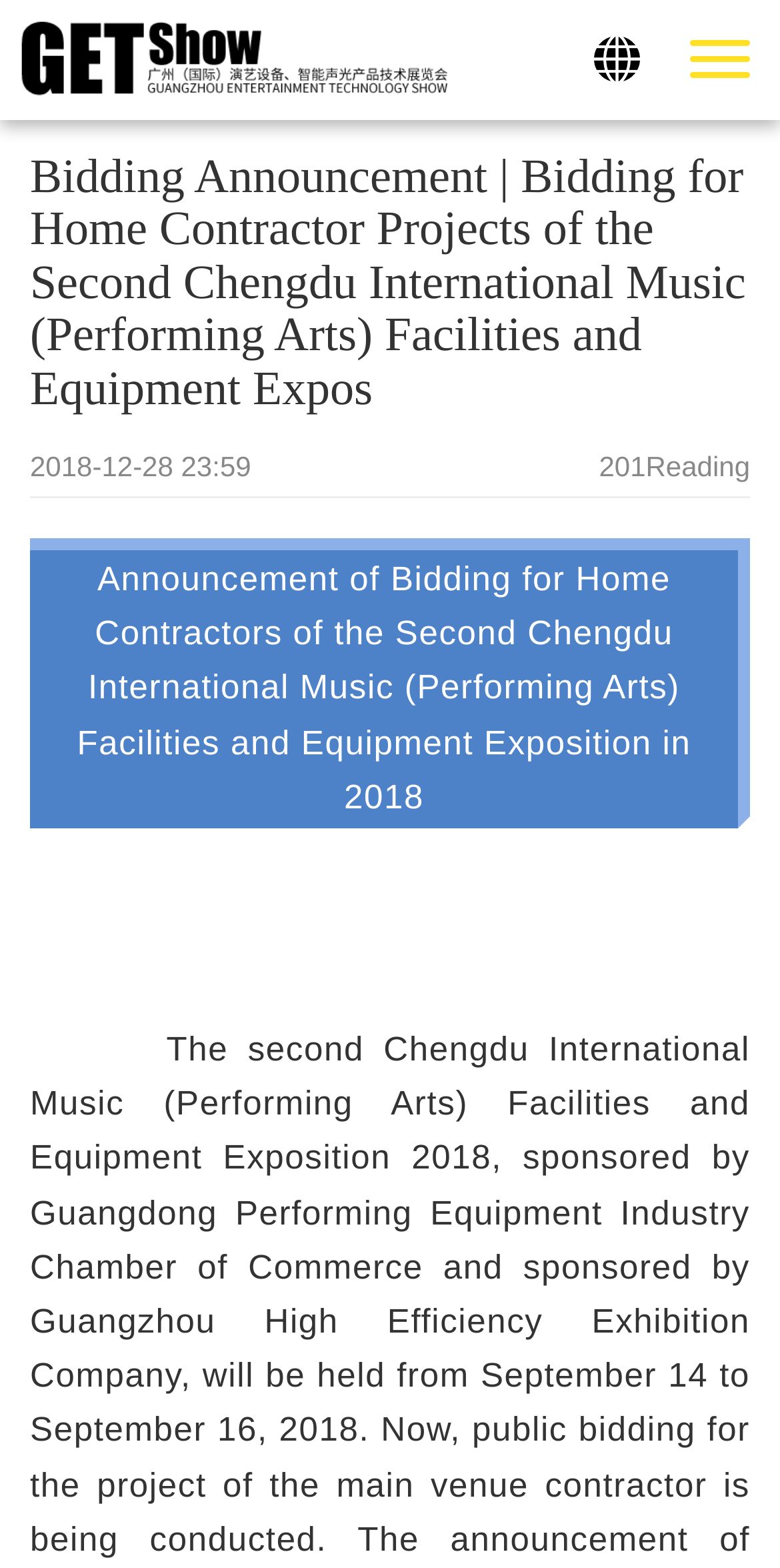Respond to the following question with a brief word or phrase:
What is the reading status of the announcement?

Reading